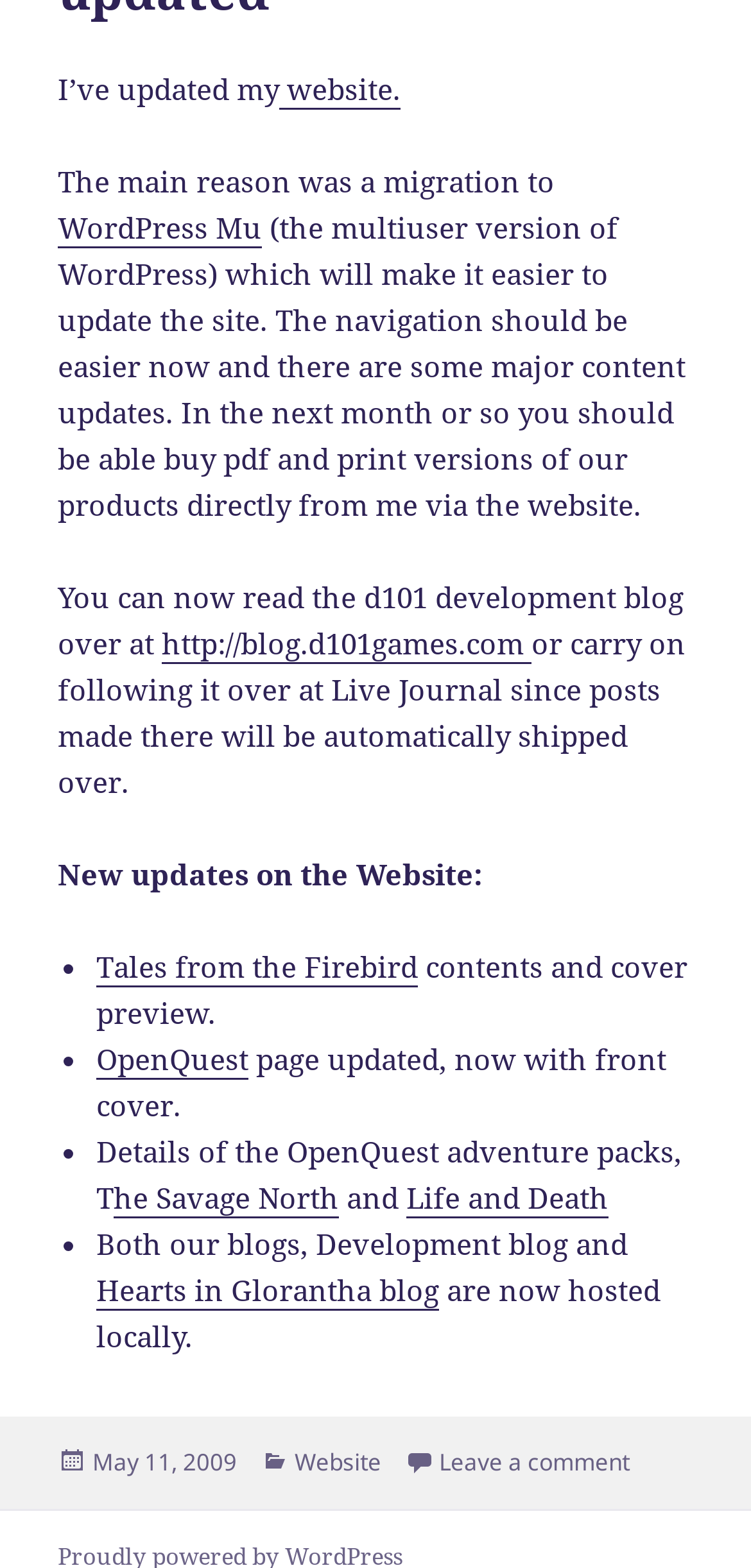Given the element description, predict the bounding box coordinates in the format (top-left x, top-left y, bottom-right x, bottom-right y), using floating point numbers between 0 and 1: Proudly powered by WordPress

[0.077, 0.977, 0.536, 0.999]